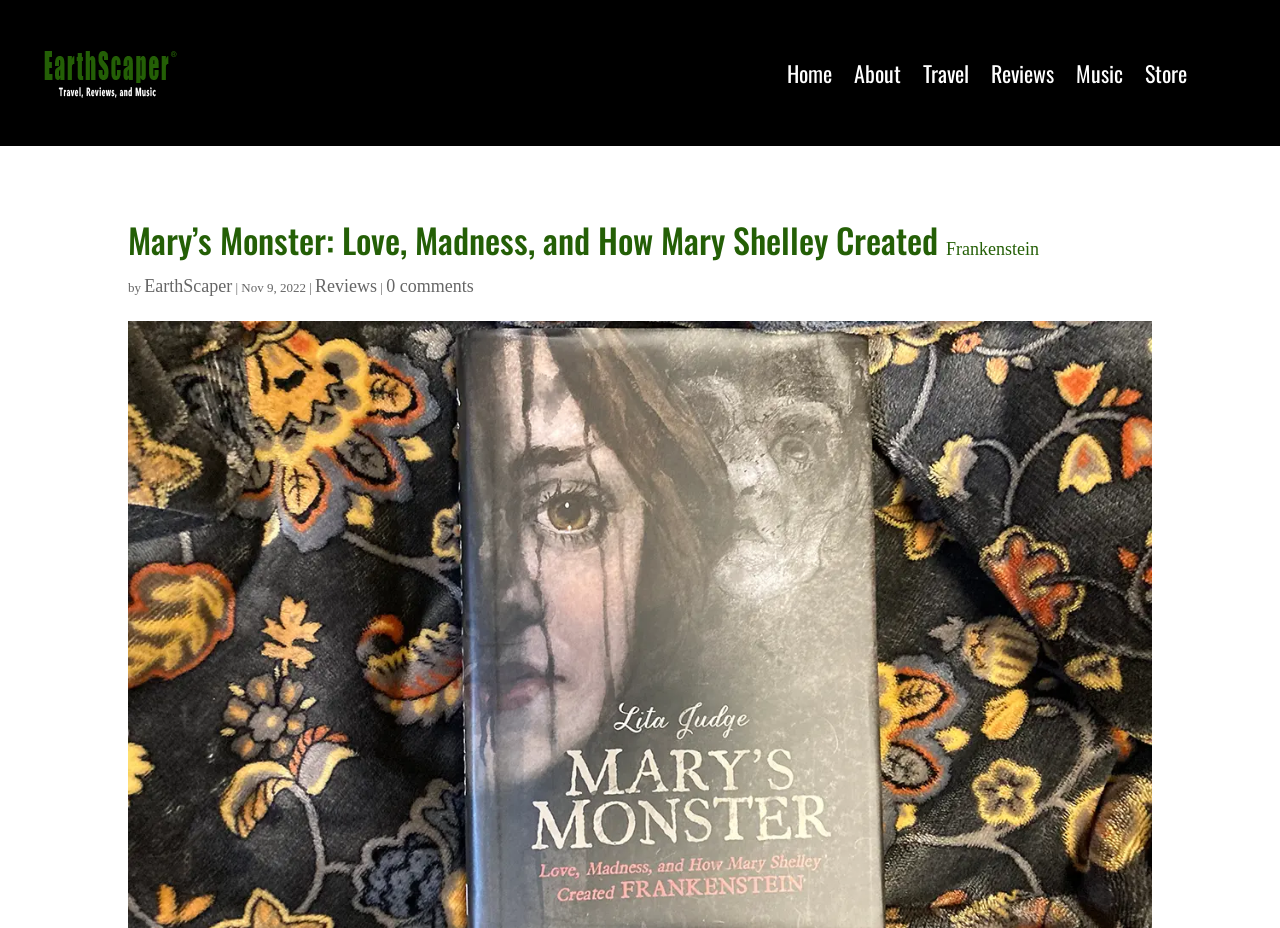Locate the bounding box coordinates of the item that should be clicked to fulfill the instruction: "Click on the 'Home' link".

[0.615, 0.028, 0.65, 0.13]